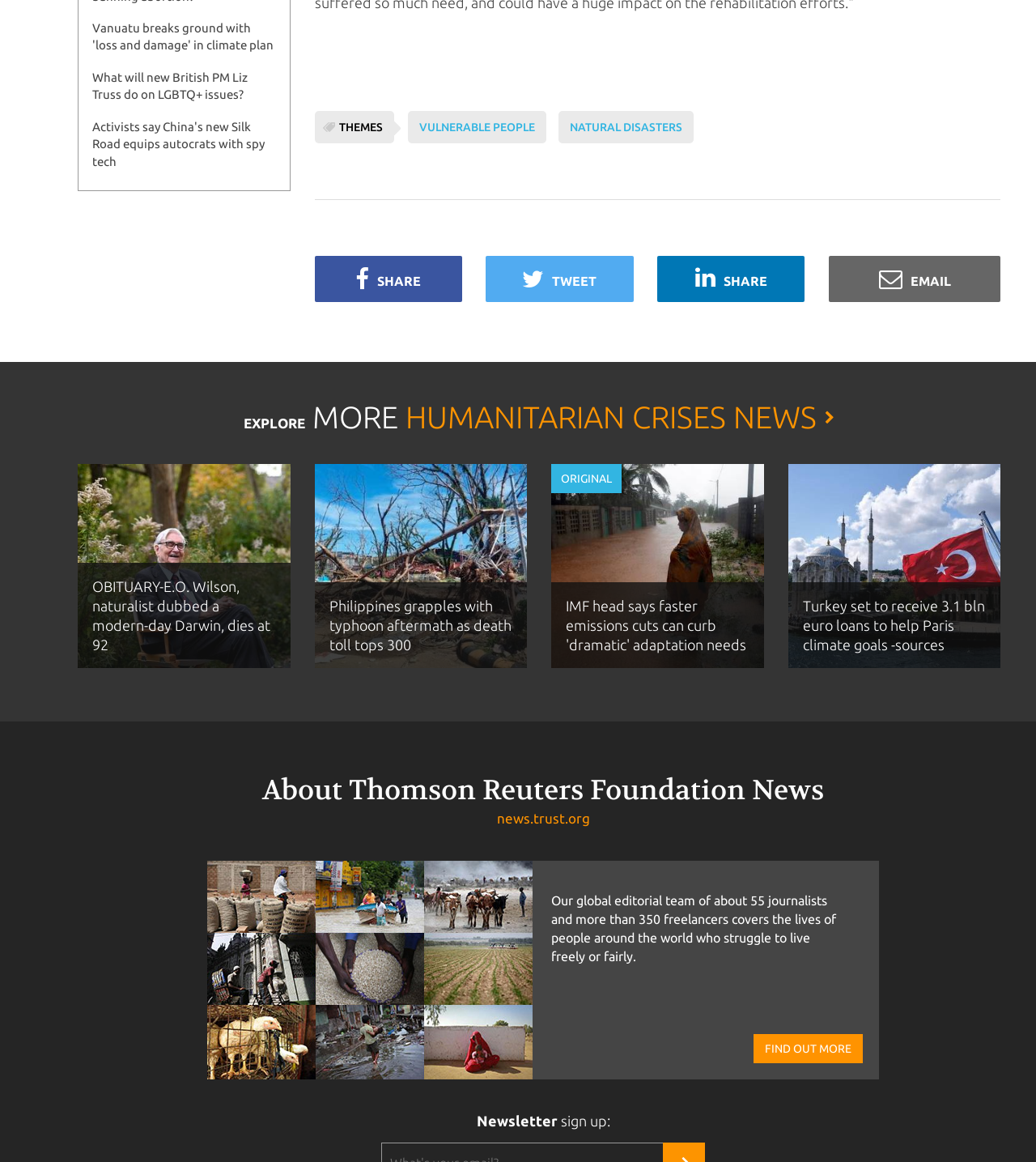What is the topic of the obituary article on this webpage?
Kindly answer the question with as much detail as you can.

The link 'OBITUARY-E.O. Wilson, naturalist dubbed a modern-day Darwin, dies at 92' suggests that the obituary article is about E.O. Wilson, a naturalist.